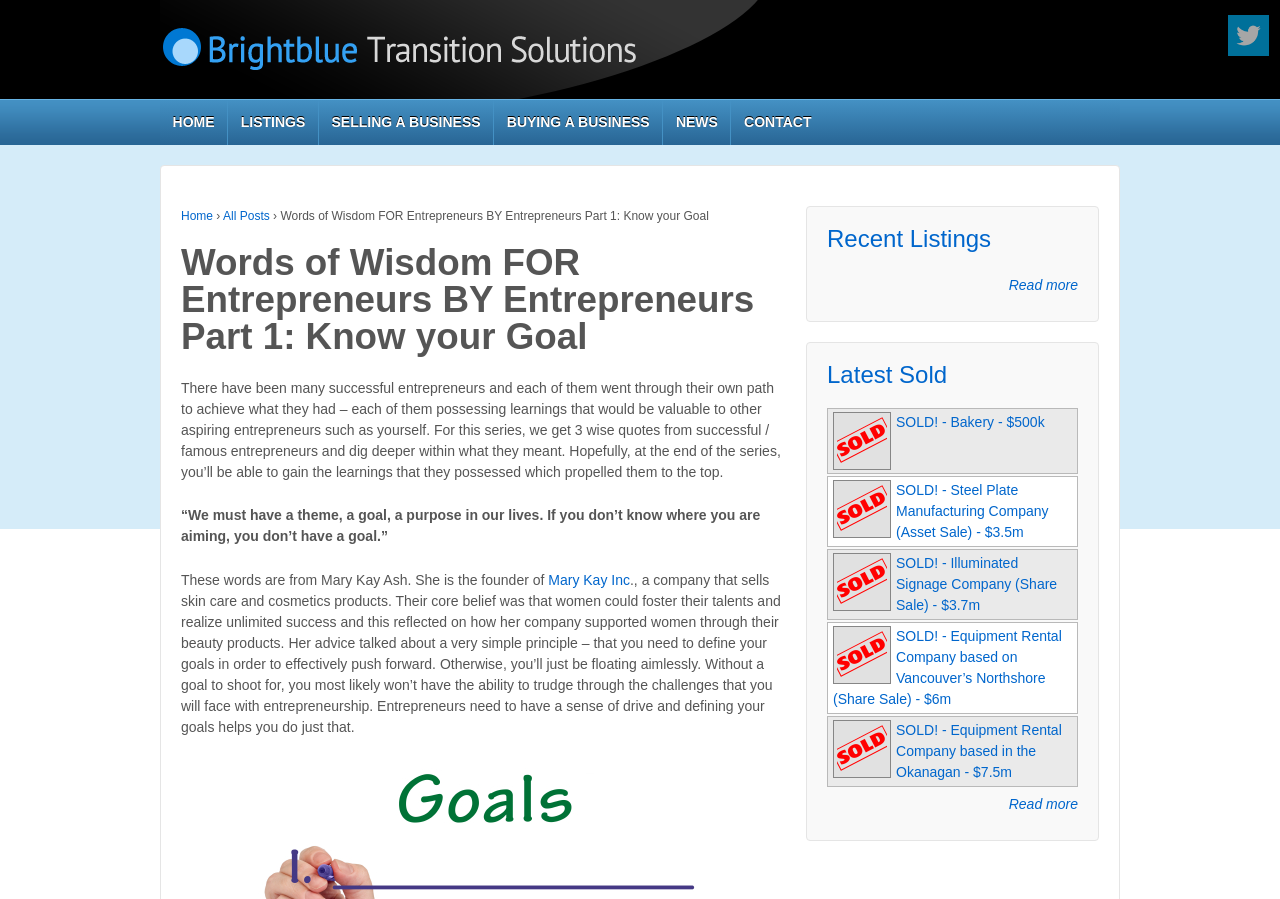Please specify the bounding box coordinates of the area that should be clicked to accomplish the following instruction: "Read the article 'Words of Wisdom FOR Entrepreneurs BY Entrepreneurs Part 1: Know your Goal'". The coordinates should consist of four float numbers between 0 and 1, i.e., [left, top, right, bottom].

[0.141, 0.273, 0.614, 0.396]